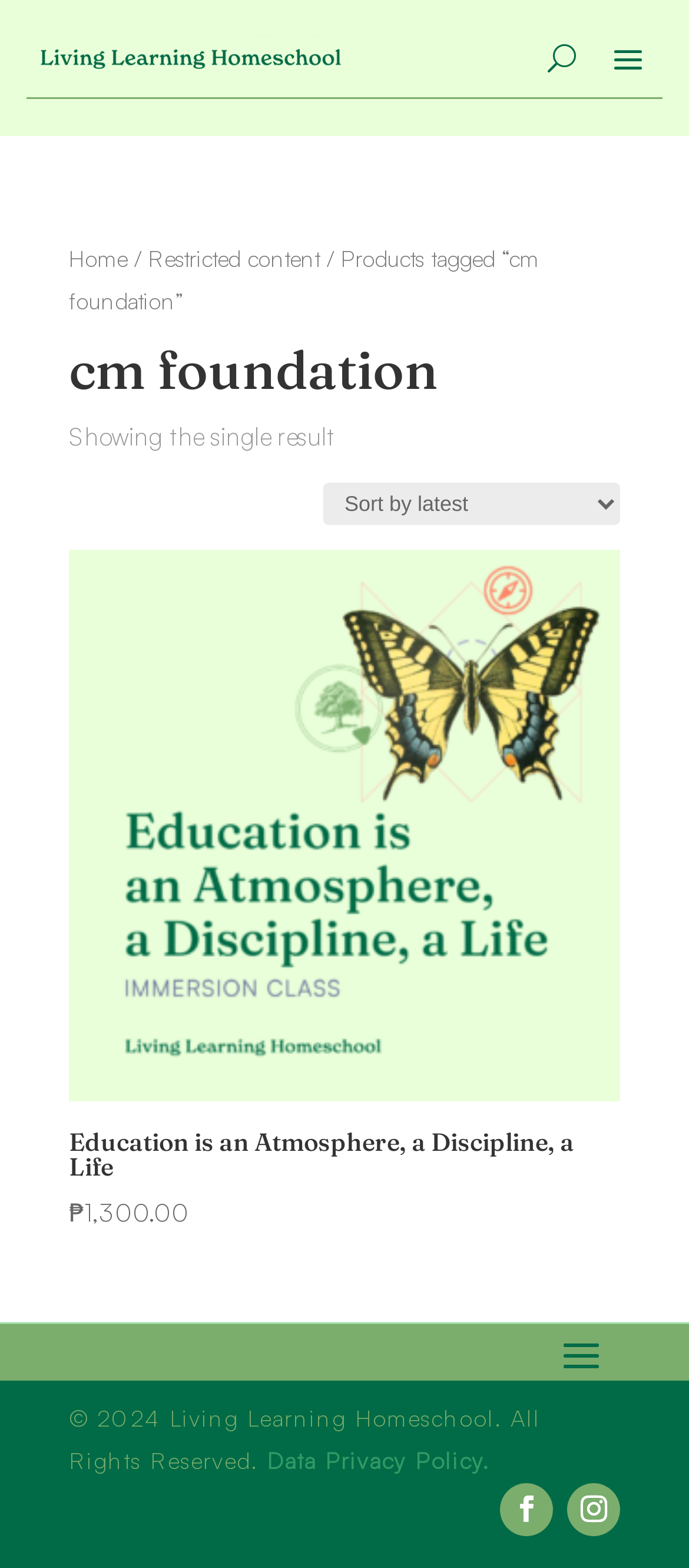Give a one-word or one-phrase response to the question: 
What is the name of the product shown?

Education is an Atmosphere, a Discipline, a Life